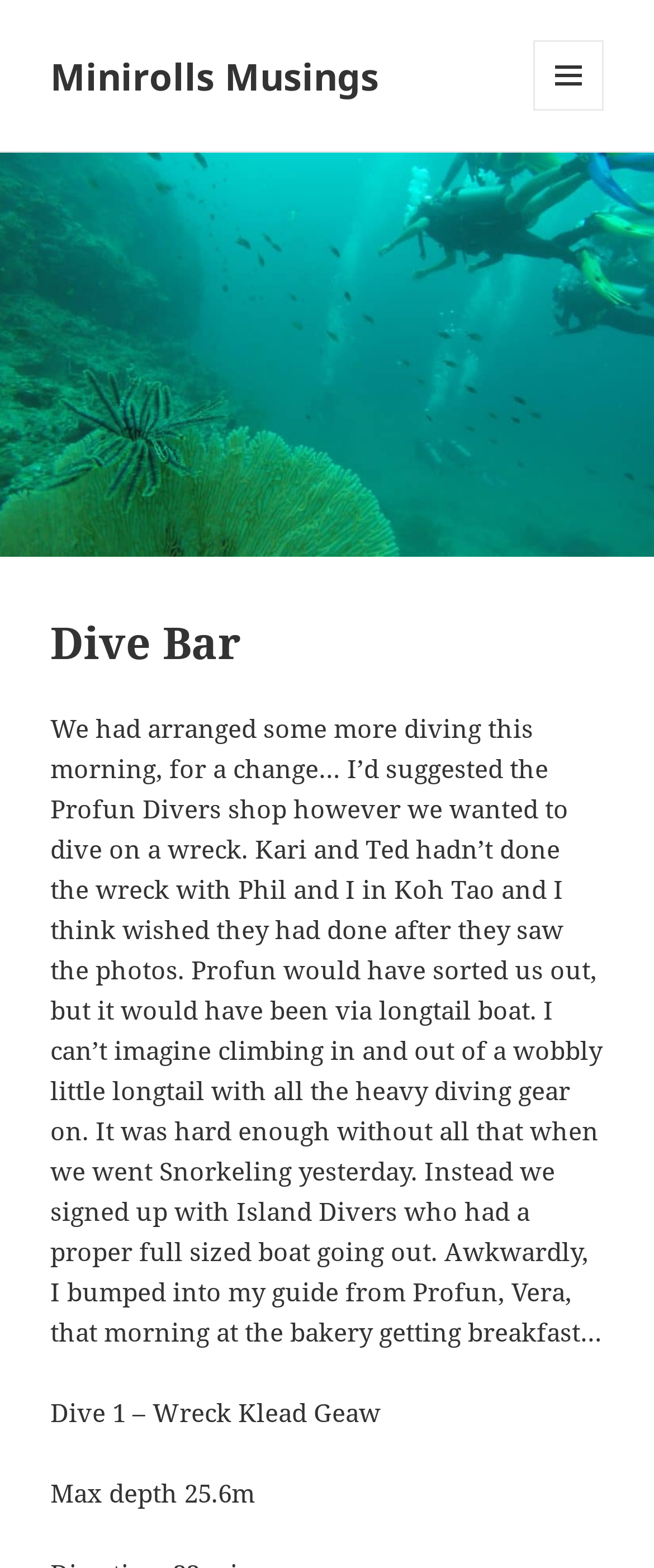Generate a thorough description of the webpage.

The webpage is a blog post titled "Dive Bar – Minirolls Musings" with a focus on a personal diving experience. At the top left of the page, there is a link to "Minirolls Musings" and a button with a menu icon on the top right. 

Below the title, there is a header section with a heading "Dive Bar" in the center. 

The main content of the page is a long paragraph of text that describes the author's diving experience, including their decision to dive on a wreck and their encounter with a guide from Profun Divers shop. The text is positioned below the header section and takes up most of the page.

There are two additional lines of text below the main paragraph. The first line is a subheading "Dive 1 – Wreck Klead Geaw" and the second line is a detail about the dive, "Max depth 25.6m". These lines are positioned near the bottom of the page.